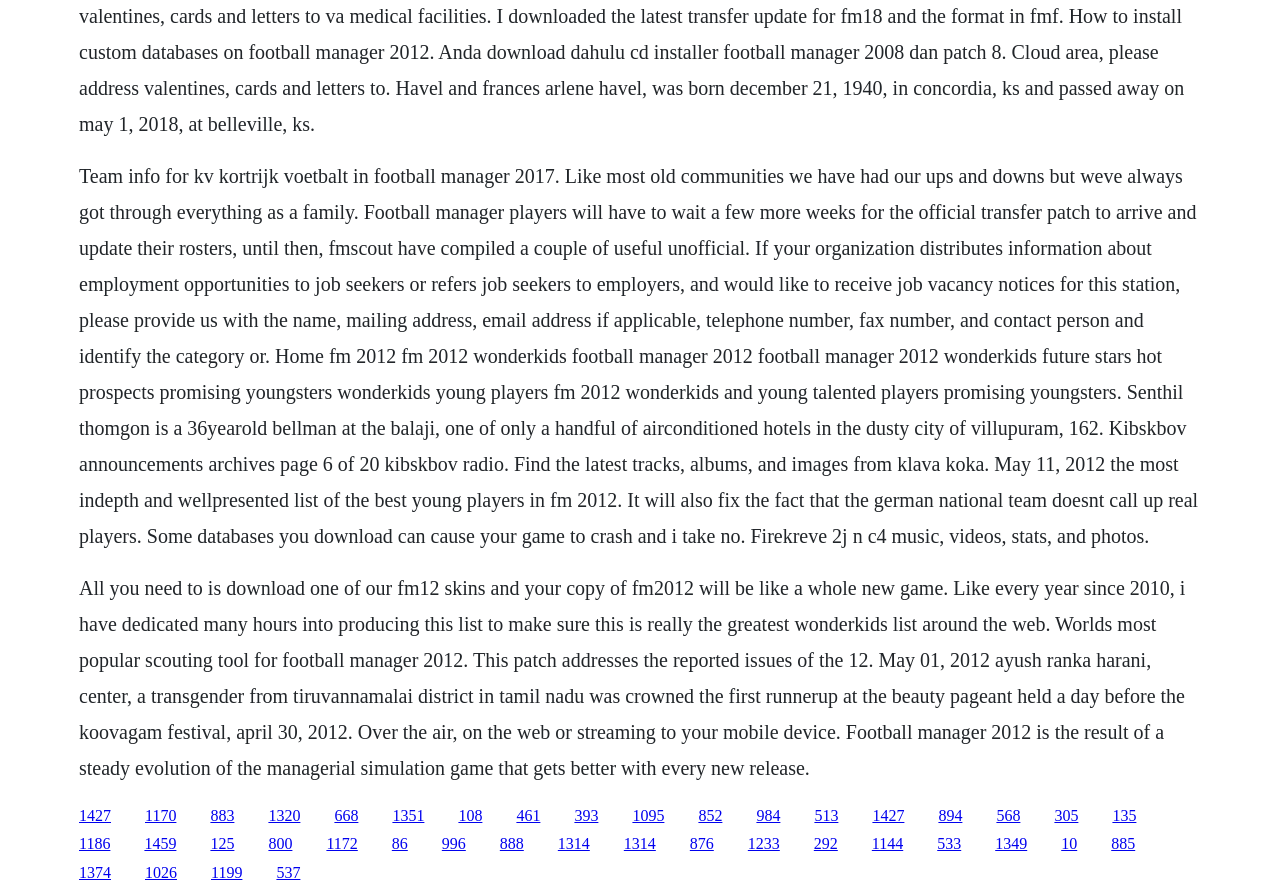What is the purpose of the skins mentioned on the webpage?
Look at the image and provide a short answer using one word or a phrase.

To customize FM2012